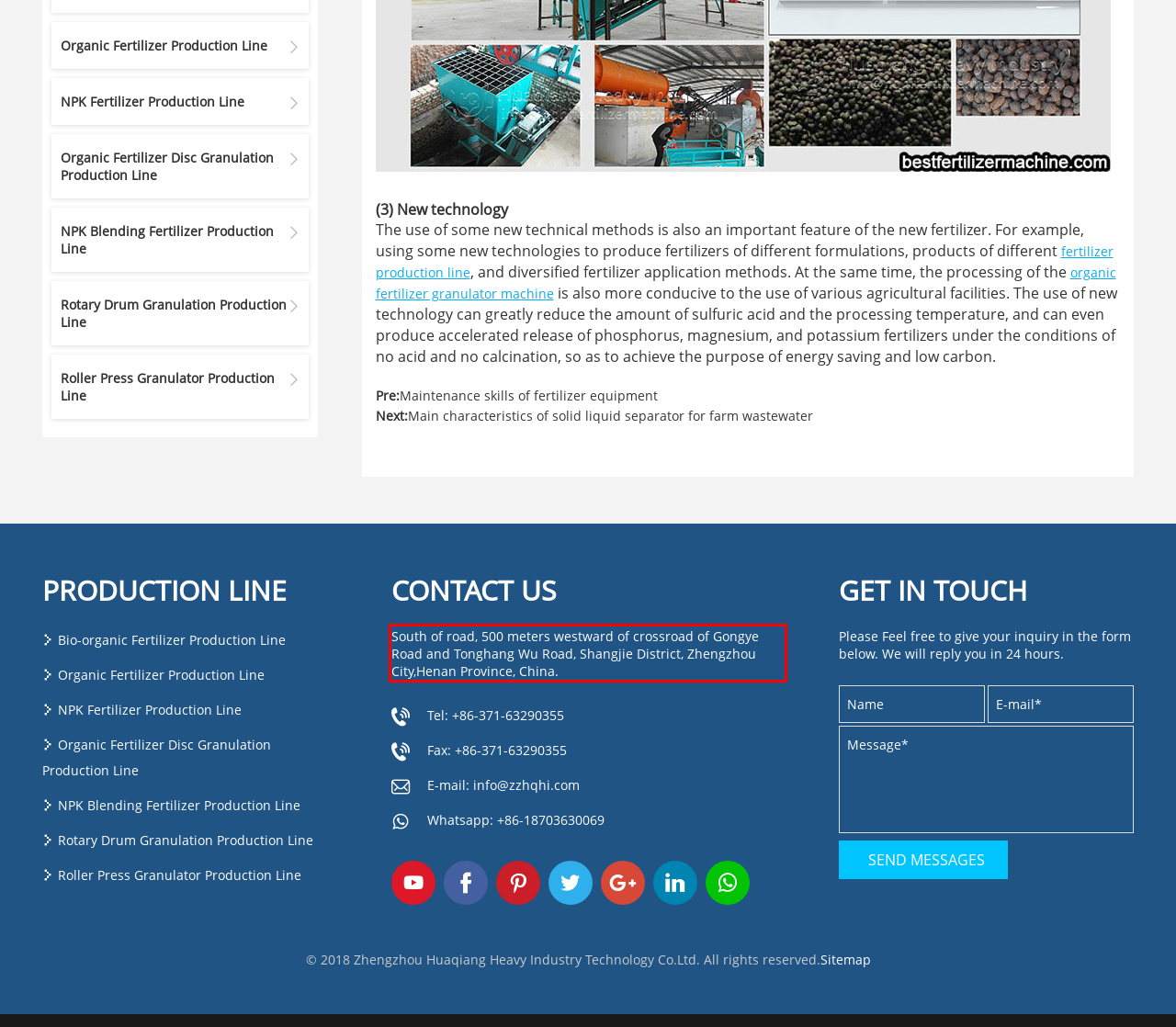View the screenshot of the webpage and identify the UI element surrounded by a red bounding box. Extract the text contained within this red bounding box.

South of road, 500 meters westward of crossroad of Gongye Road and Tonghang Wu Road, Shangjie District, Zhengzhou City,Henan Province, China.